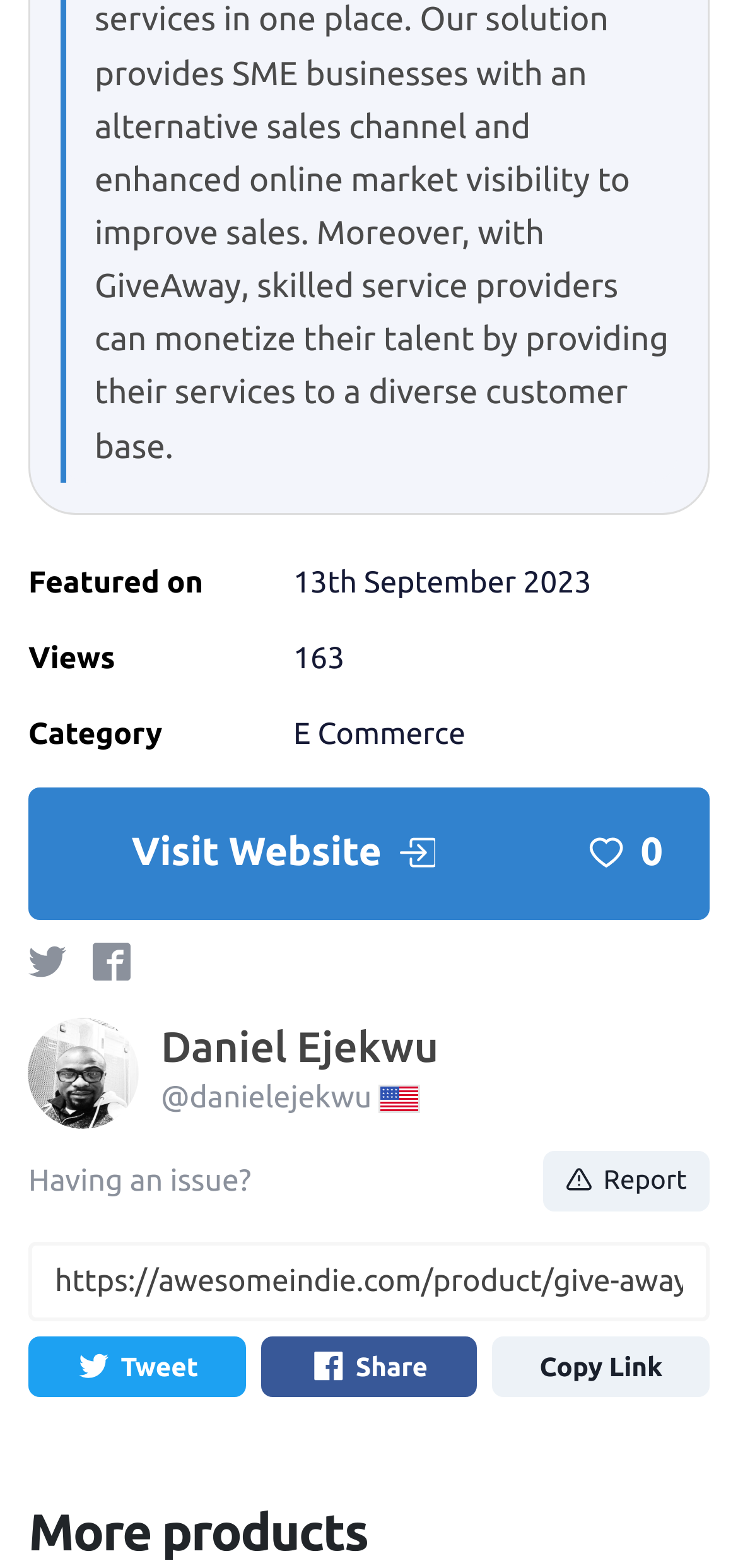Based on the provided description, "Daniel Ejekwu@danielejekwu", find the bounding box of the corresponding UI element in the screenshot.

[0.038, 0.649, 0.962, 0.719]